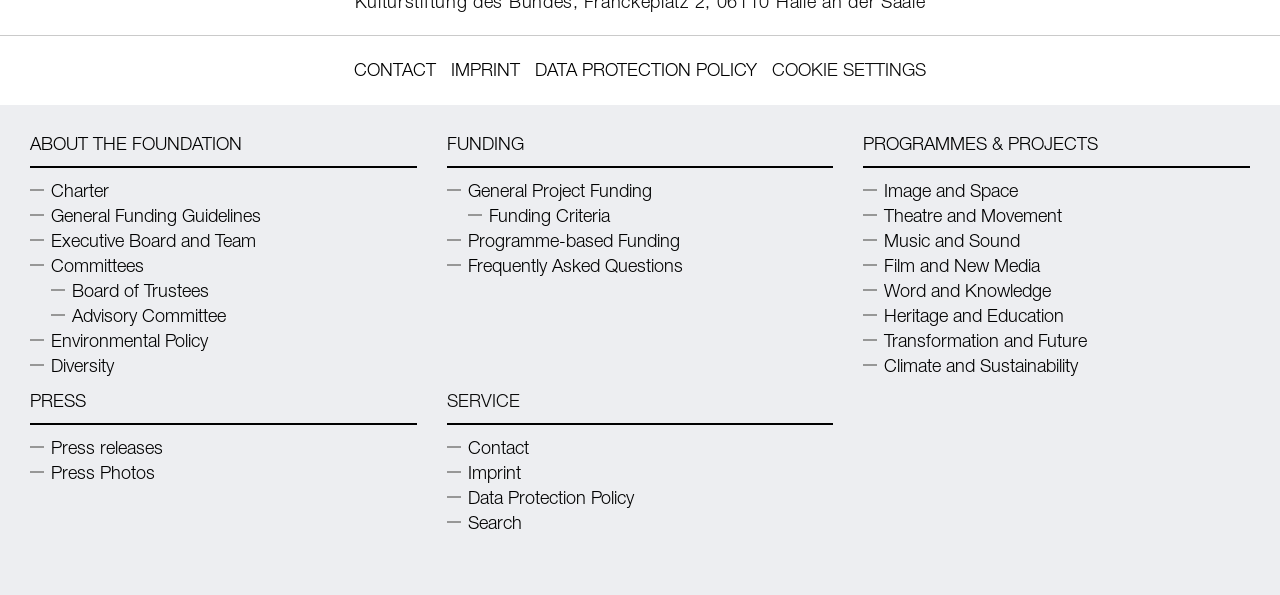Determine the bounding box coordinates of the UI element that matches the following description: "Executive Board and Team". The coordinates should be four float numbers between 0 and 1 in the format [left, top, right, bottom].

[0.023, 0.383, 0.2, 0.425]